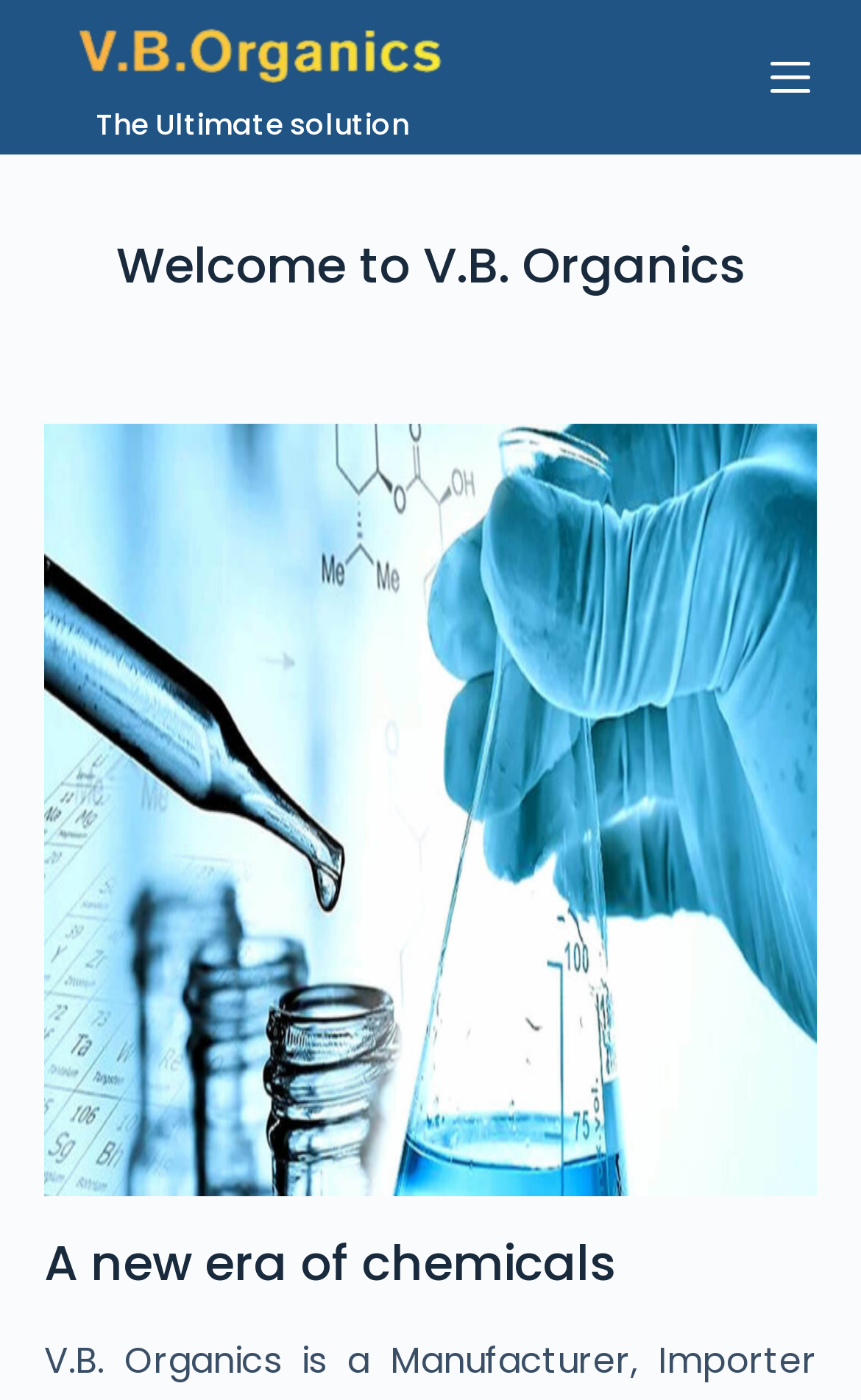Please provide the bounding box coordinates for the UI element as described: "Menu". The coordinates must be four floats between 0 and 1, represented as [left, top, right, bottom].

[0.894, 0.041, 0.94, 0.069]